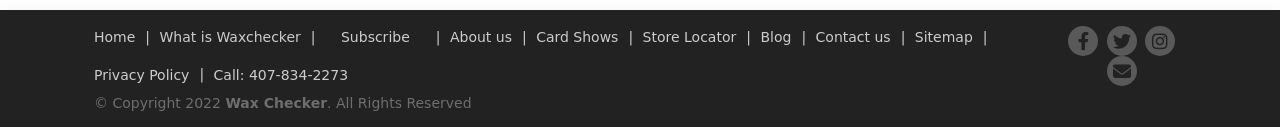Please find the bounding box coordinates of the element that must be clicked to perform the given instruction: "Visit the blog". The coordinates should be four float numbers from 0 to 1, i.e., [left, top, right, bottom].

[0.594, 0.233, 0.618, 0.343]